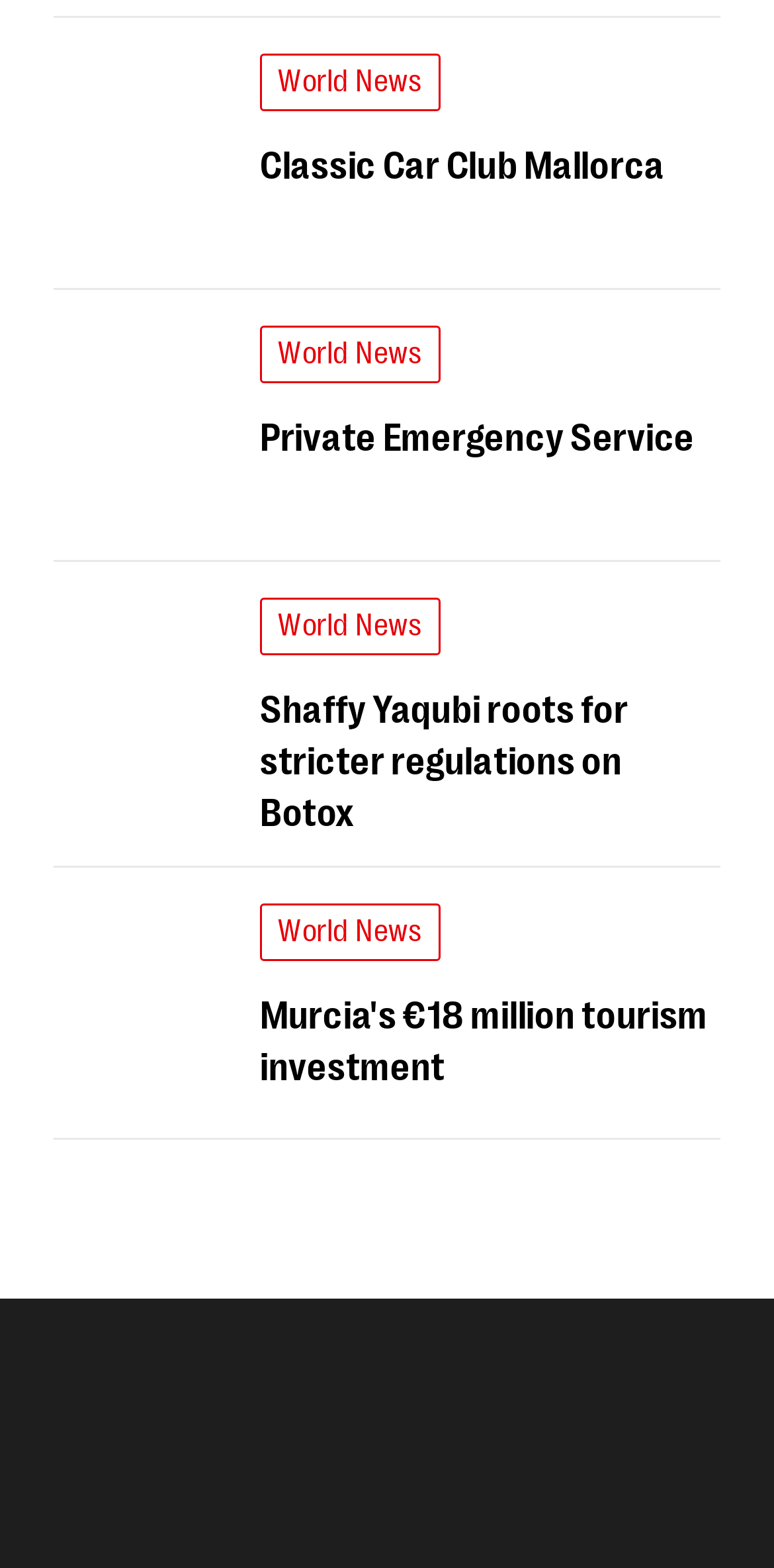Please identify the bounding box coordinates of the area that needs to be clicked to fulfill the following instruction: "Go to Euro Weekly News homepage."

[0.069, 0.936, 0.644, 0.96]